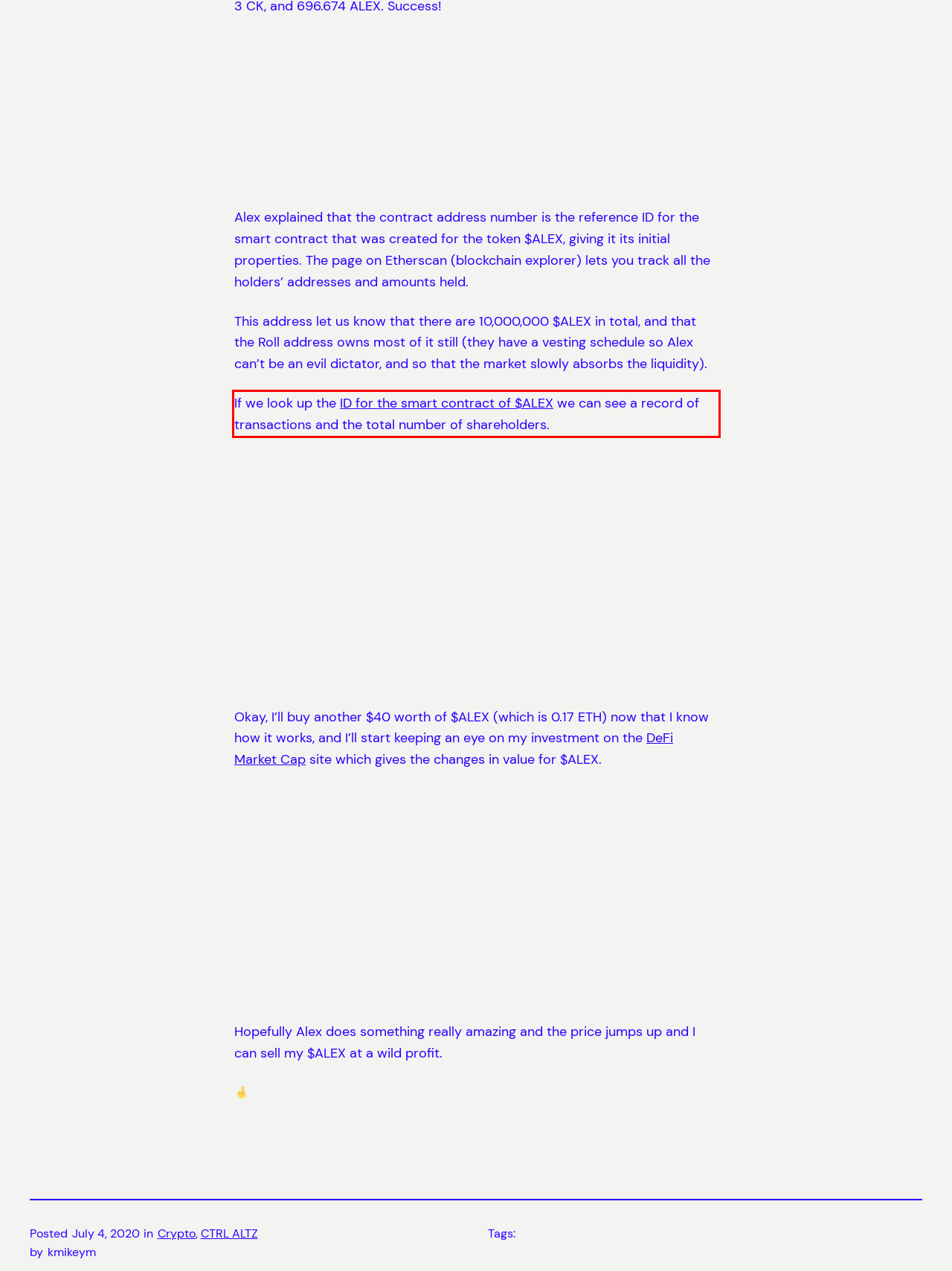You are provided with a screenshot of a webpage featuring a red rectangle bounding box. Extract the text content within this red bounding box using OCR.

If we look up the ID for the smart contract of $ALEX we can see a record of transactions and the total number of shareholders.